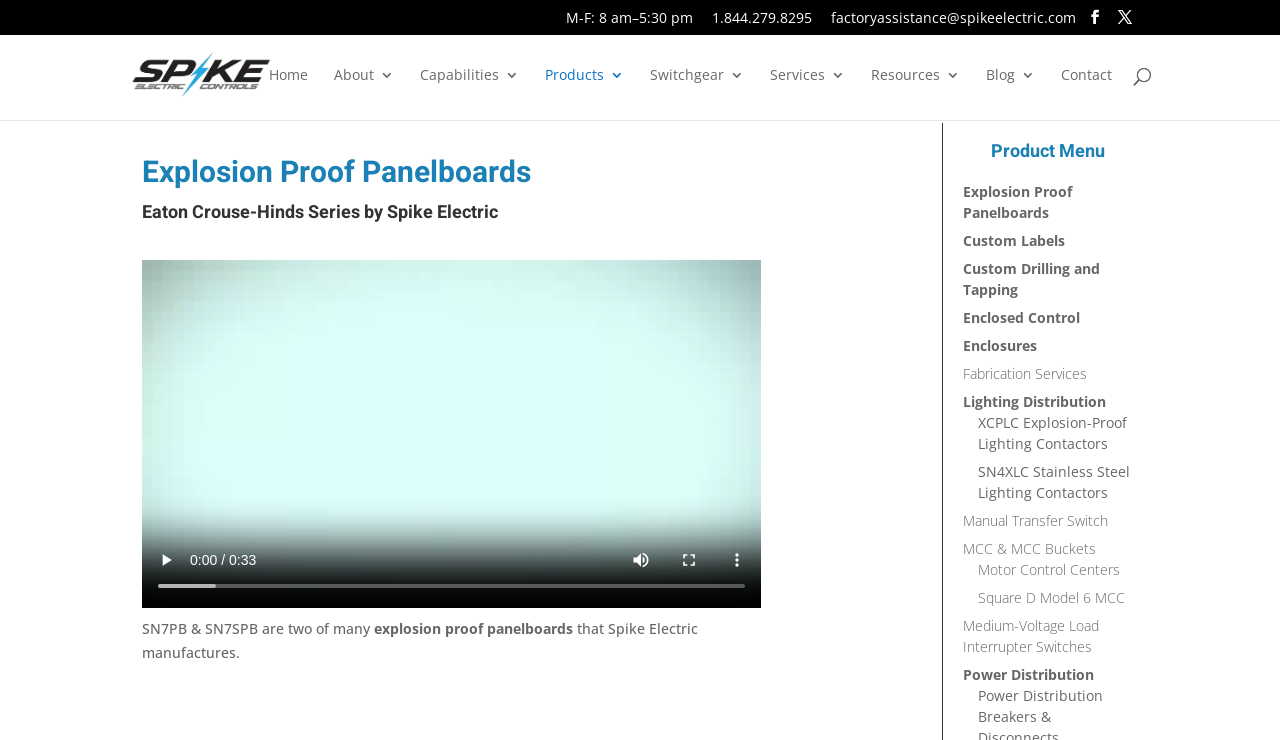Using the provided element description: "Explosion Proof Panelboards", determine the bounding box coordinates of the corresponding UI element in the screenshot.

[0.753, 0.246, 0.838, 0.3]